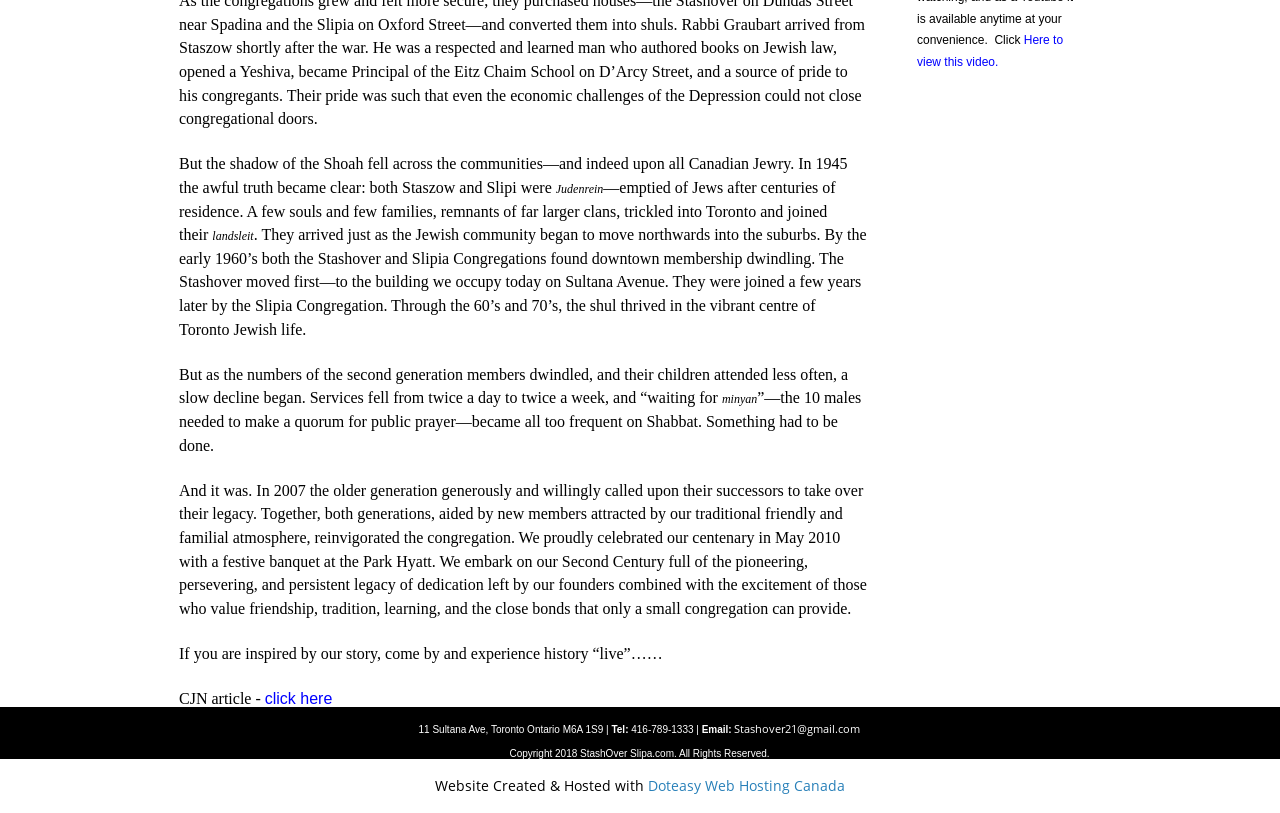Give the bounding box coordinates for the element described by: "Doteasy Web Hosting Canada".

[0.506, 0.954, 0.66, 0.978]